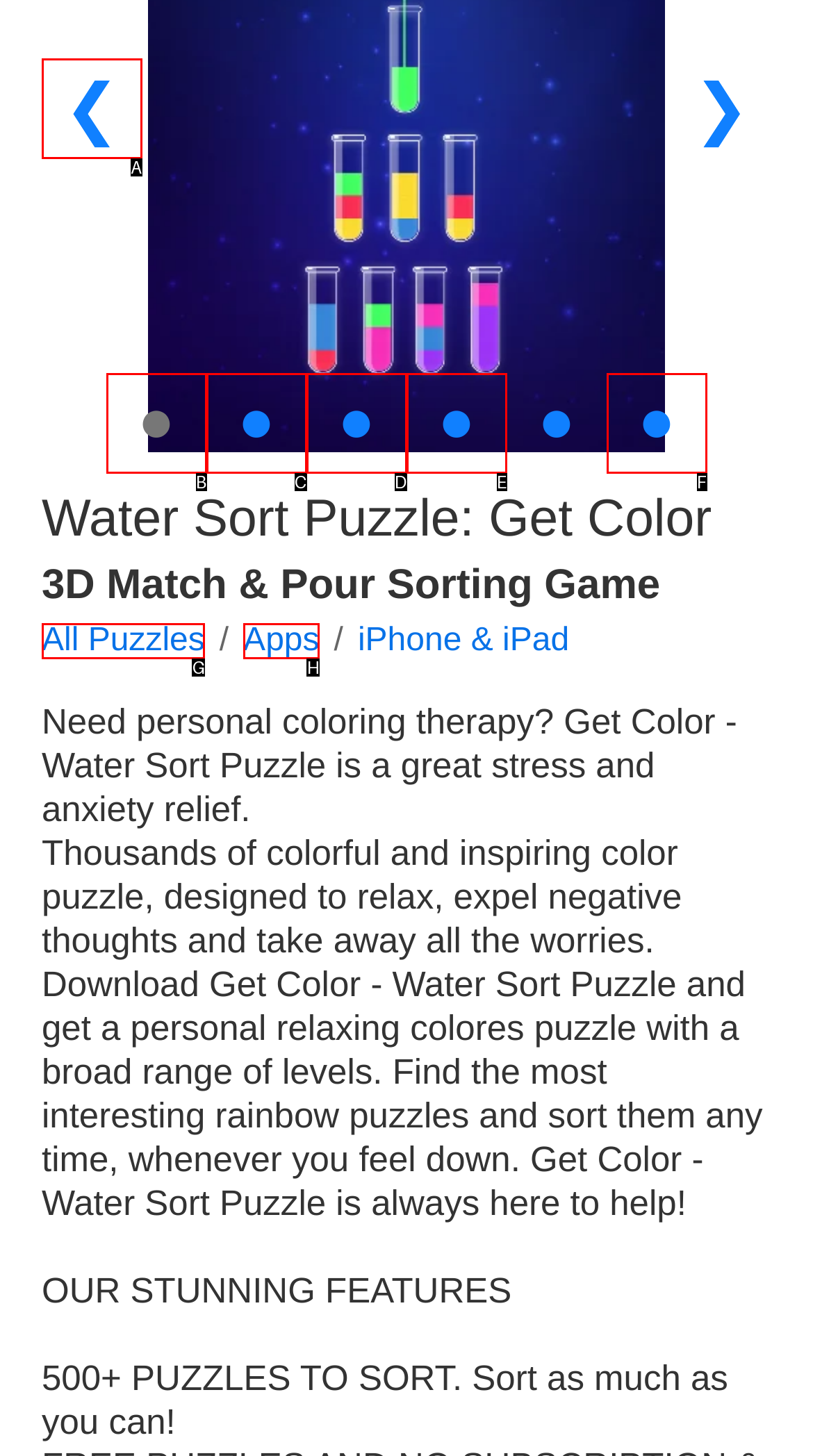Pick the HTML element that corresponds to the description: All Puzzles
Answer with the letter of the correct option from the given choices directly.

G